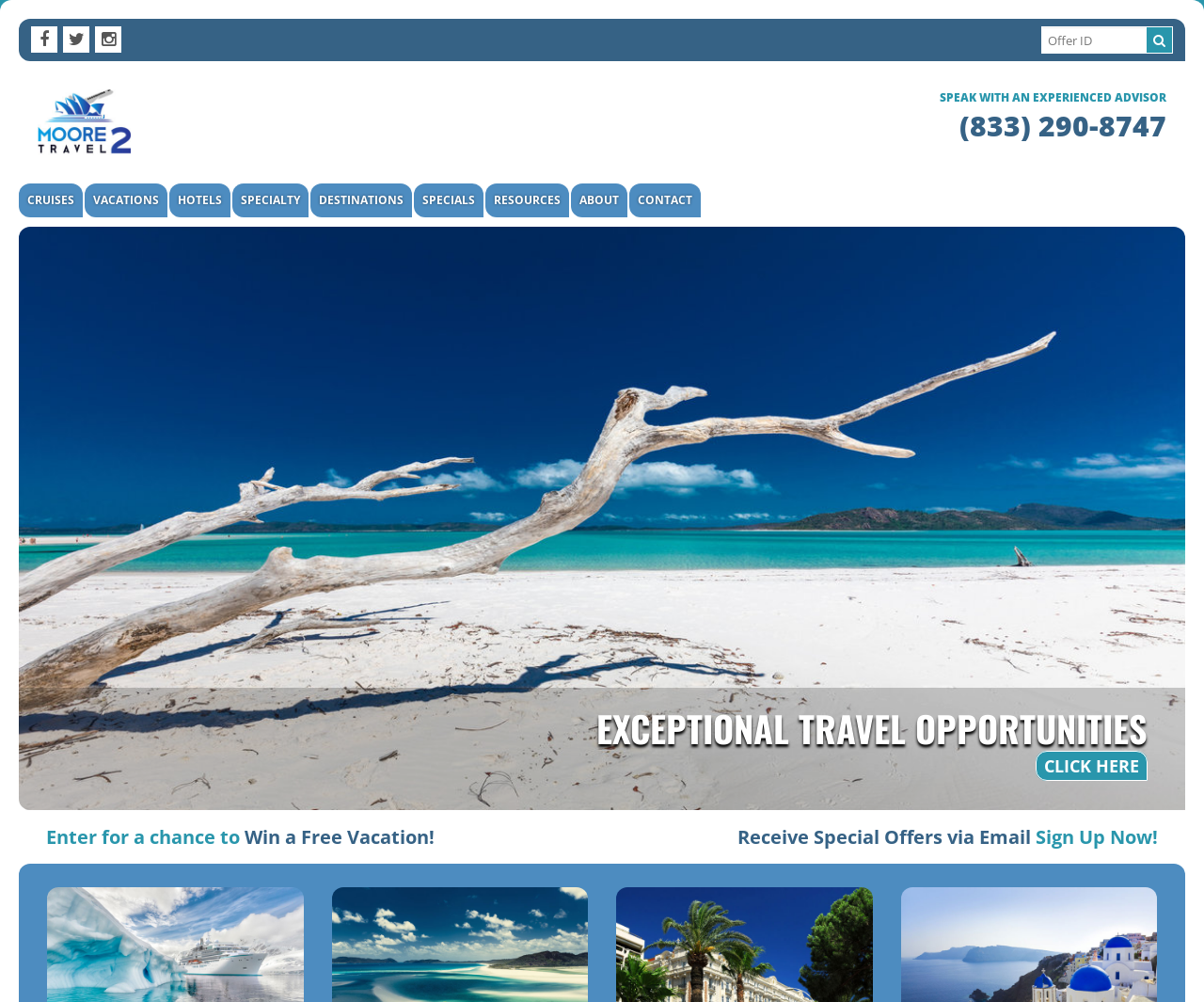Specify the bounding box coordinates (top-left x, top-left y, bottom-right x, bottom-right y) of the UI element in the screenshot that matches this description: Destinations

[0.258, 0.183, 0.342, 0.217]